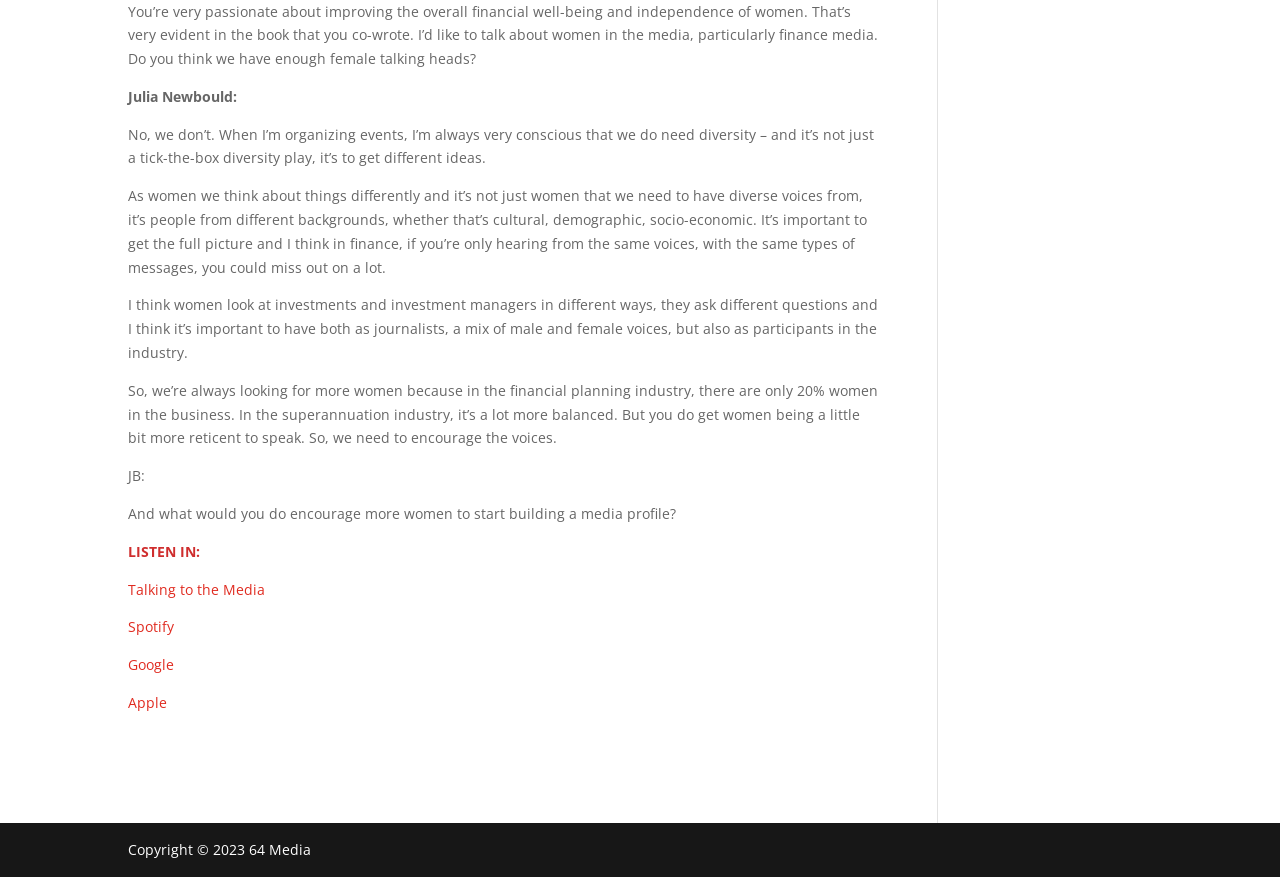What percentage of women are in the financial planning industry?
Refer to the image and answer the question using a single word or phrase.

20%